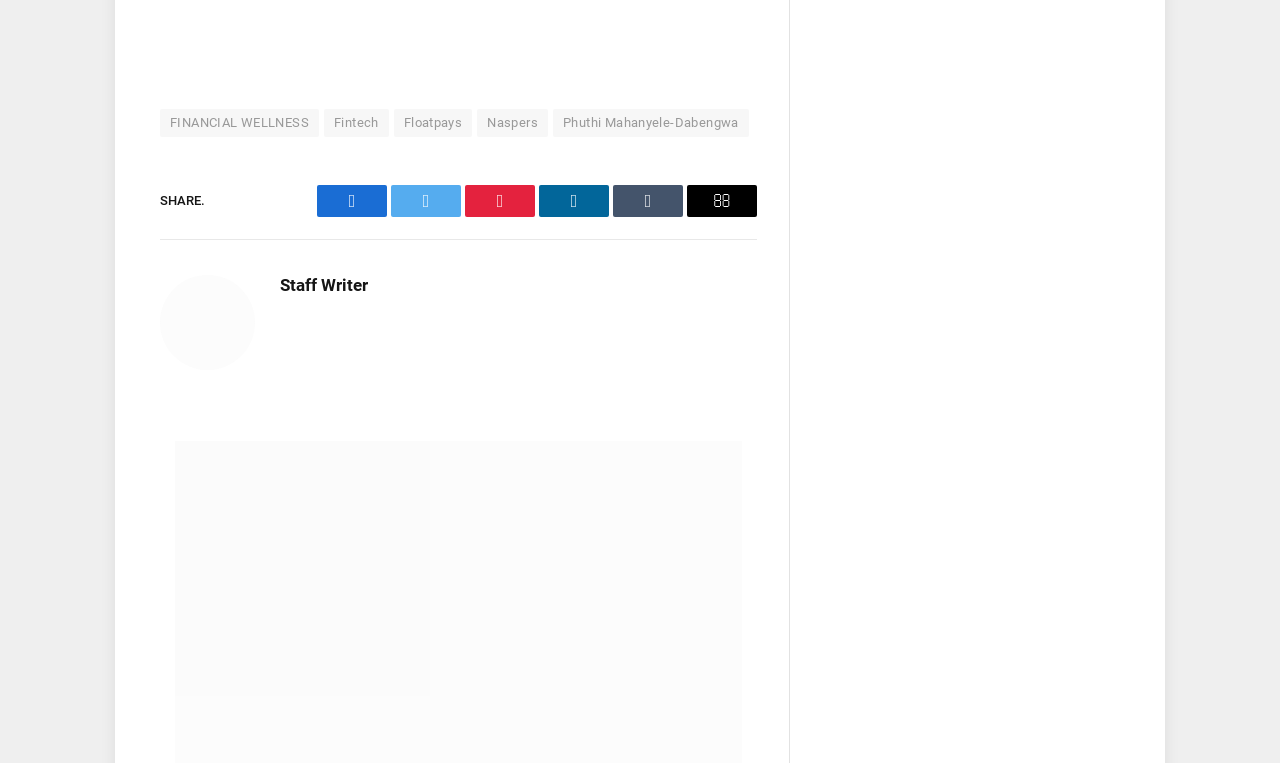Can you determine the bounding box coordinates of the area that needs to be clicked to fulfill the following instruction: "View Staff Writer's profile"?

[0.219, 0.36, 0.288, 0.387]